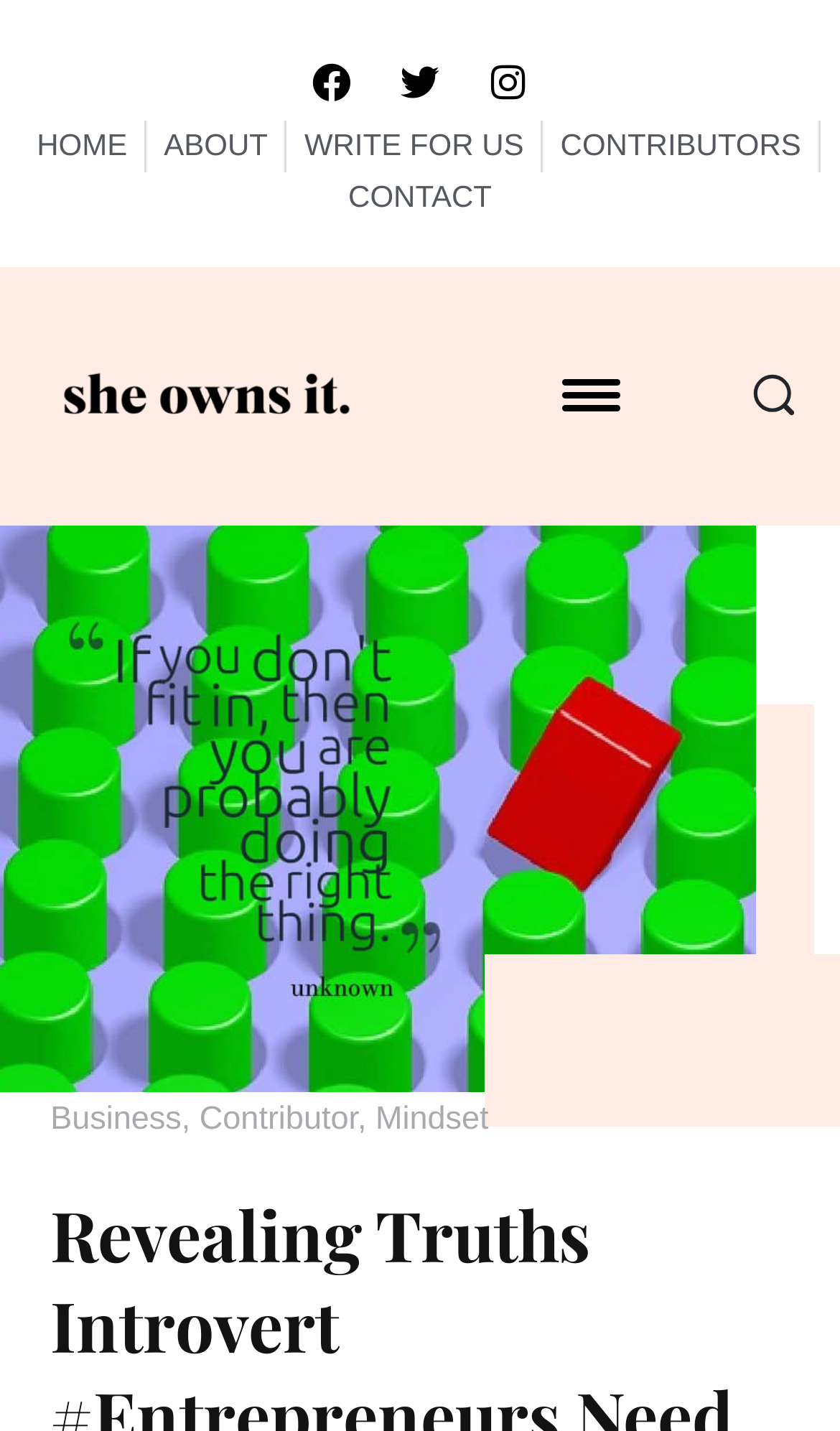Look at the image and answer the question in detail:
What is the name of the website?

I looked for the website's name and found it in the logo at the top of the webpage, which says 'She Owns It'.